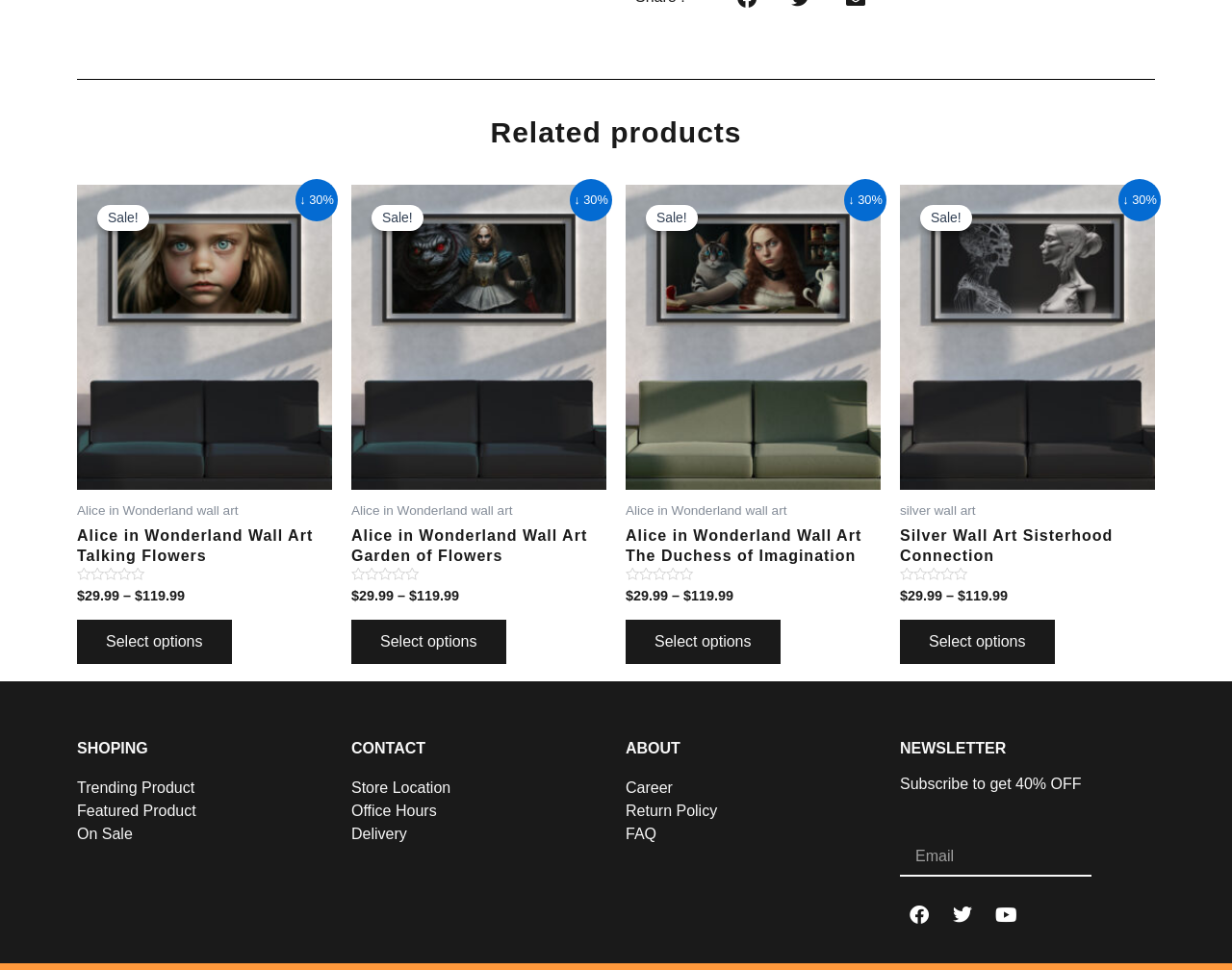Determine the bounding box coordinates of the target area to click to execute the following instruction: "Subscribe to the newsletter."

[0.73, 0.864, 0.886, 0.904]